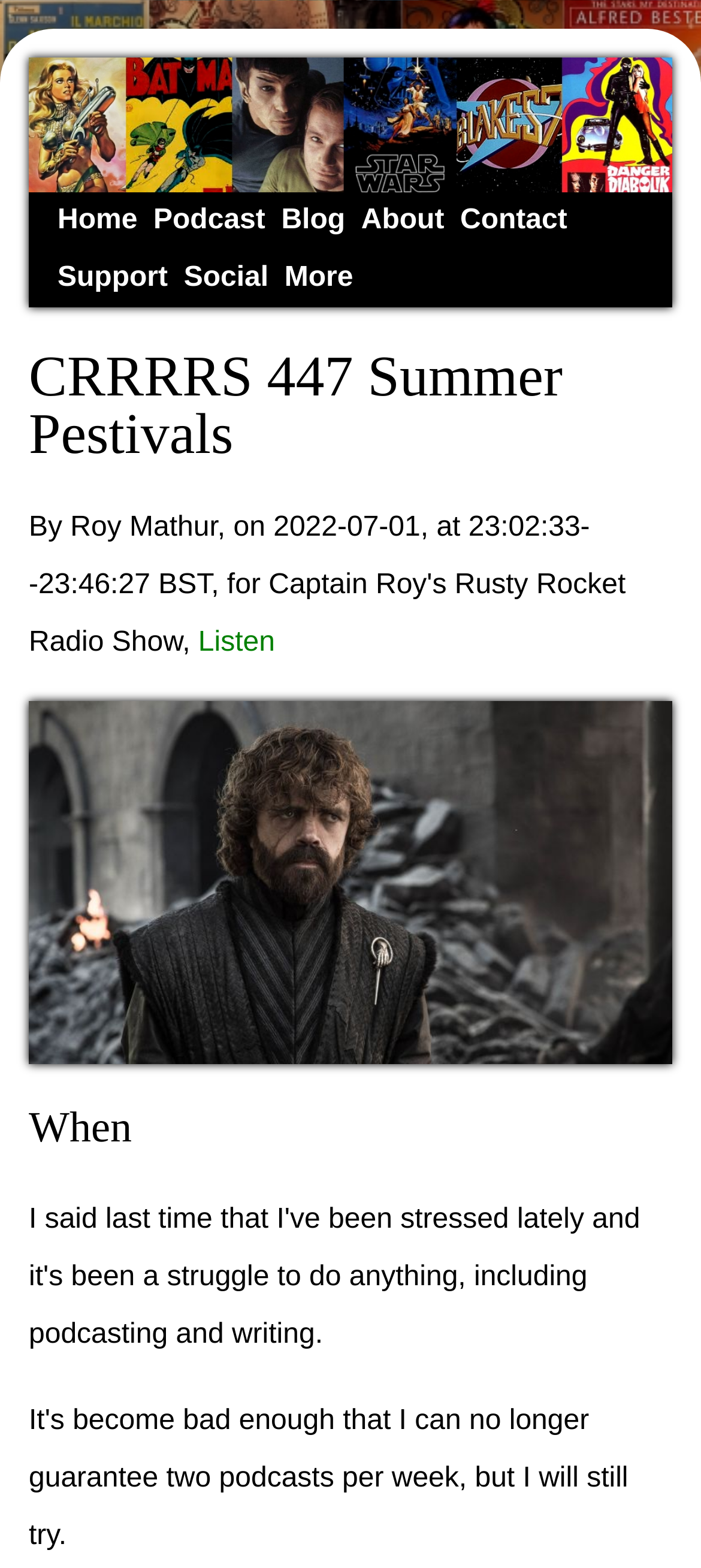Identify the bounding box coordinates of the clickable region required to complete the instruction: "go to home page". The coordinates should be given as four float numbers within the range of 0 and 1, i.e., [left, top, right, bottom].

[0.082, 0.131, 0.196, 0.151]